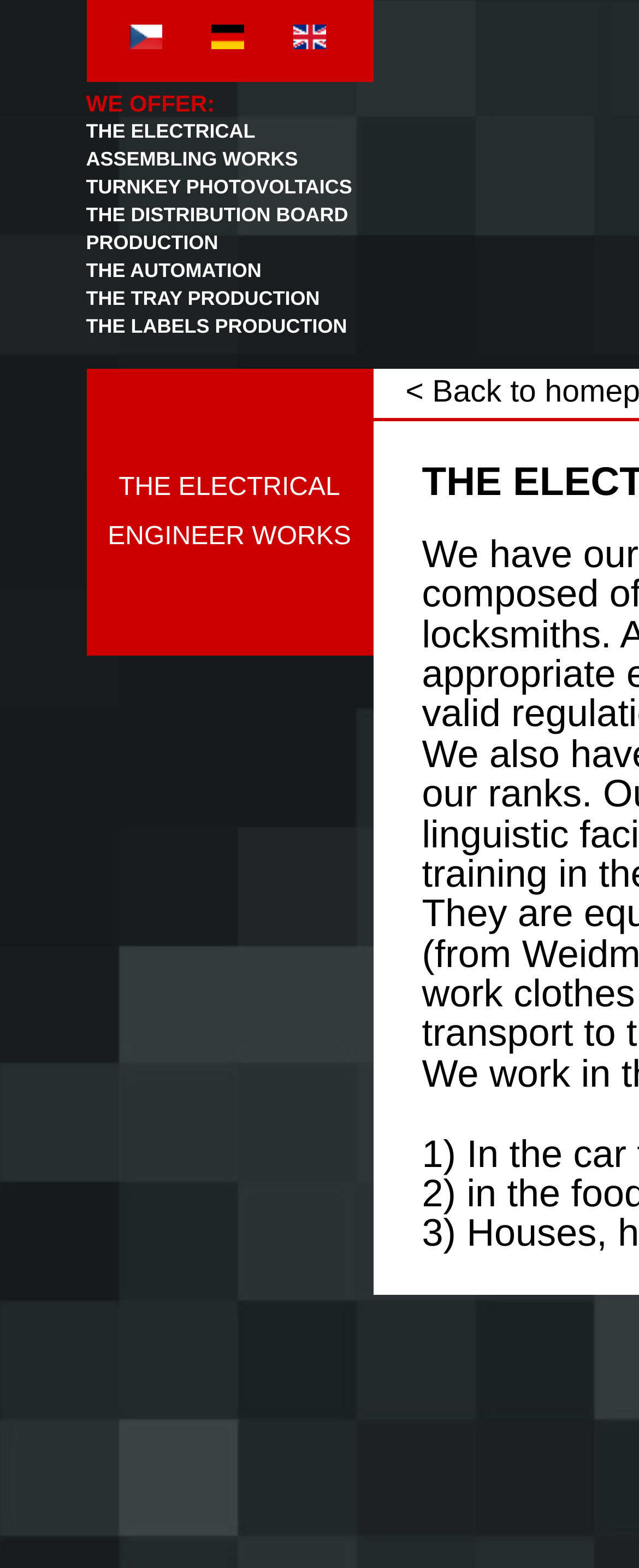What is the company name?
Using the screenshot, give a one-word or short phrase answer.

Elektromontáže Voki s.r.o.